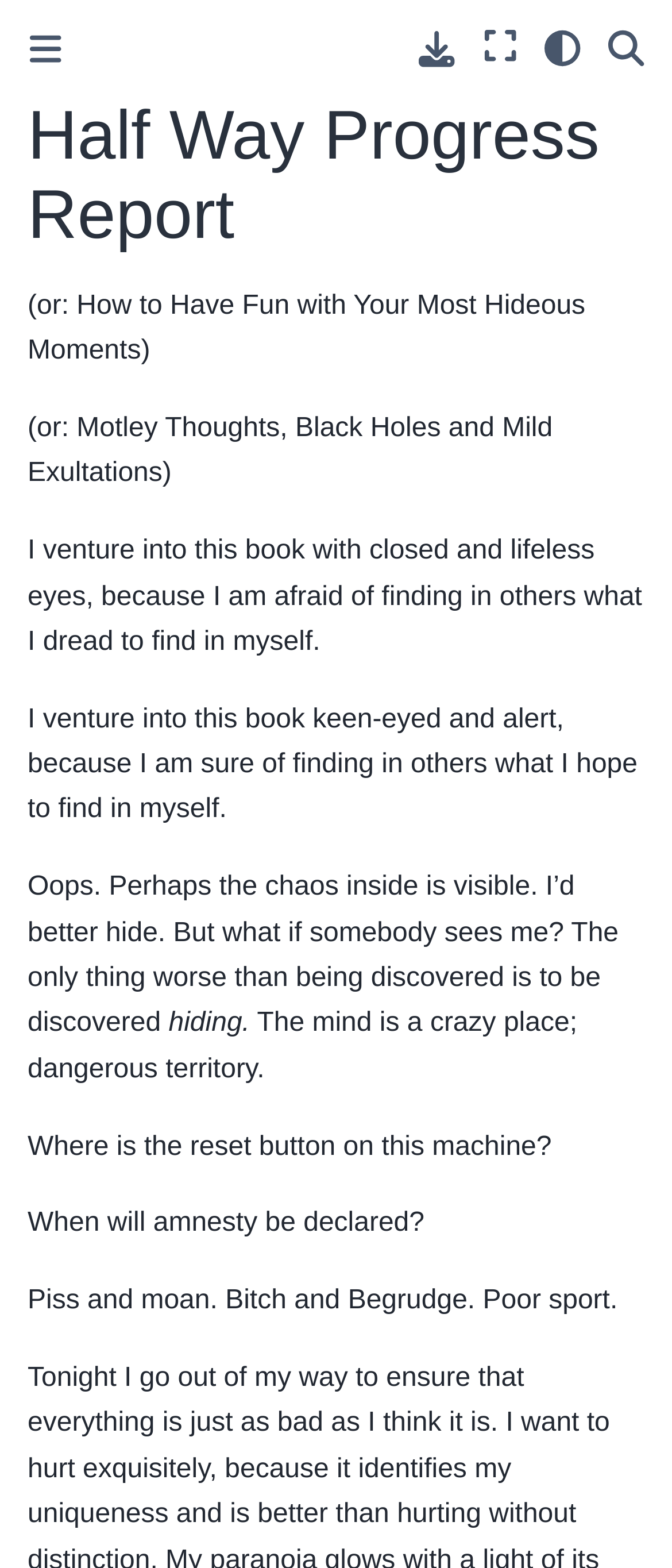What is the main title displayed on this webpage?

Half Way Progress Report